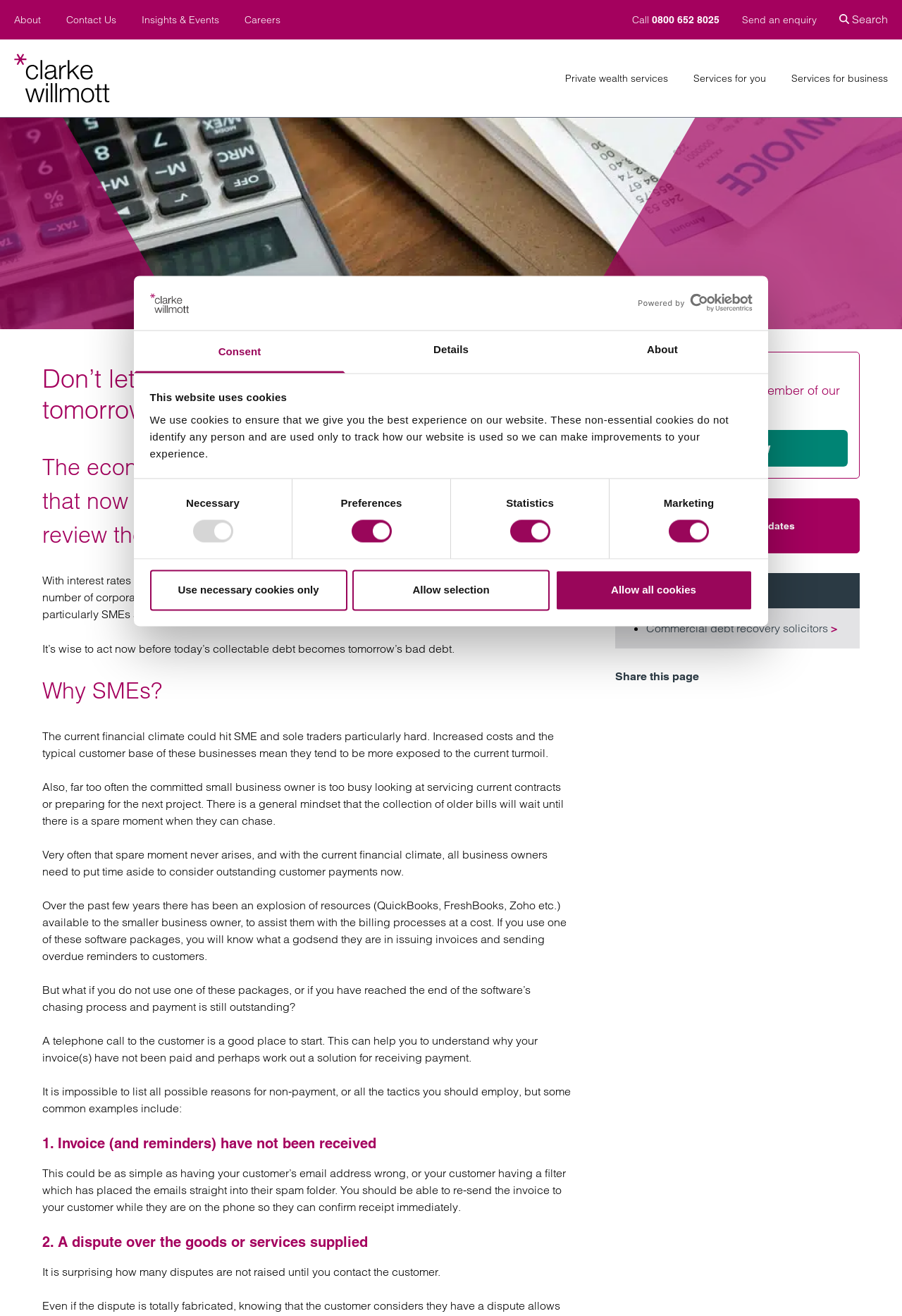How many links are in the 'Insights & Events' section?
Using the image as a reference, answer the question with a short word or phrase.

3